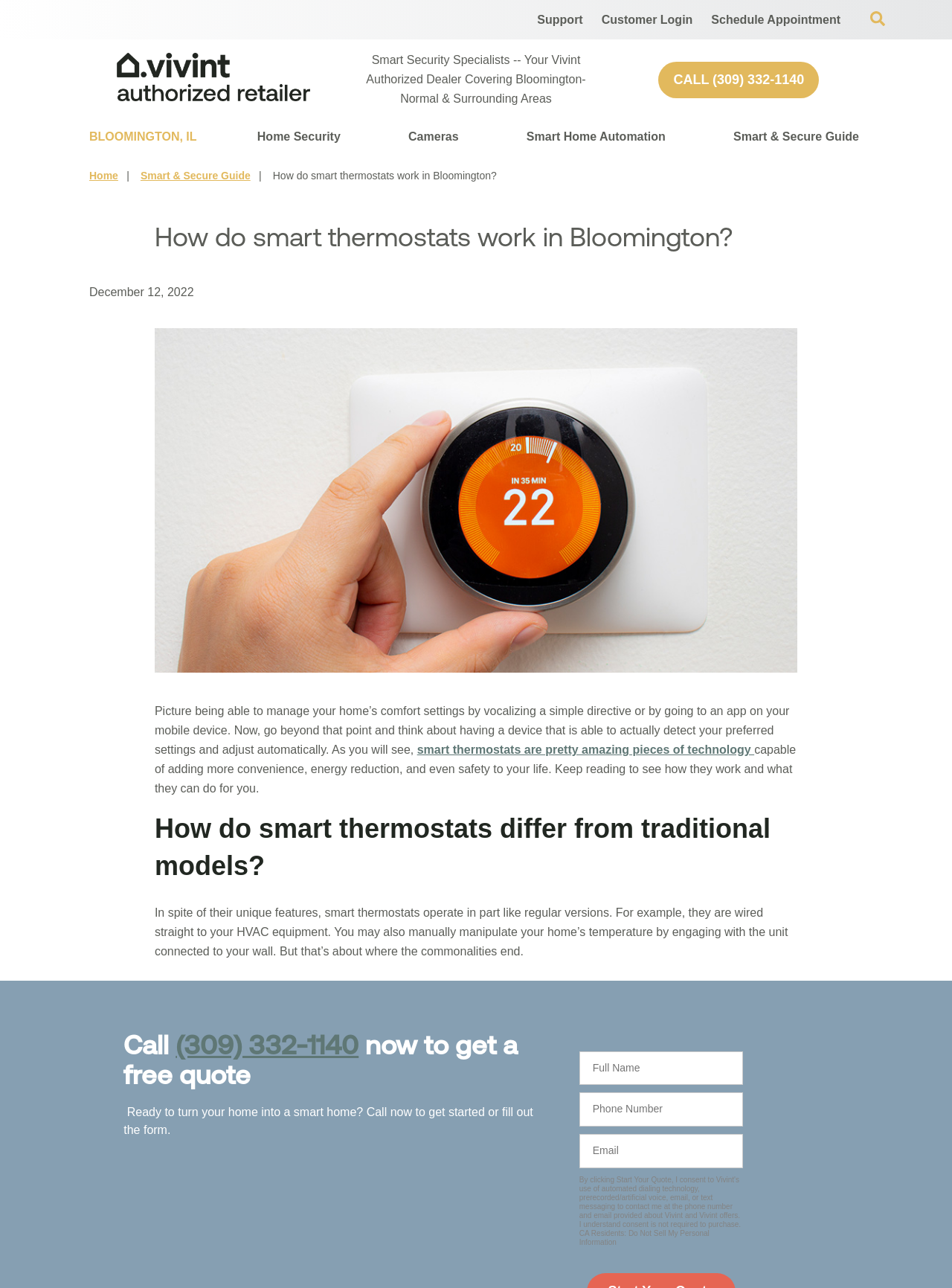Locate the bounding box coordinates of the clickable element to fulfill the following instruction: "Call (309) 332-1140". Provide the coordinates as four float numbers between 0 and 1 in the format [left, top, right, bottom].

[0.692, 0.048, 0.86, 0.076]